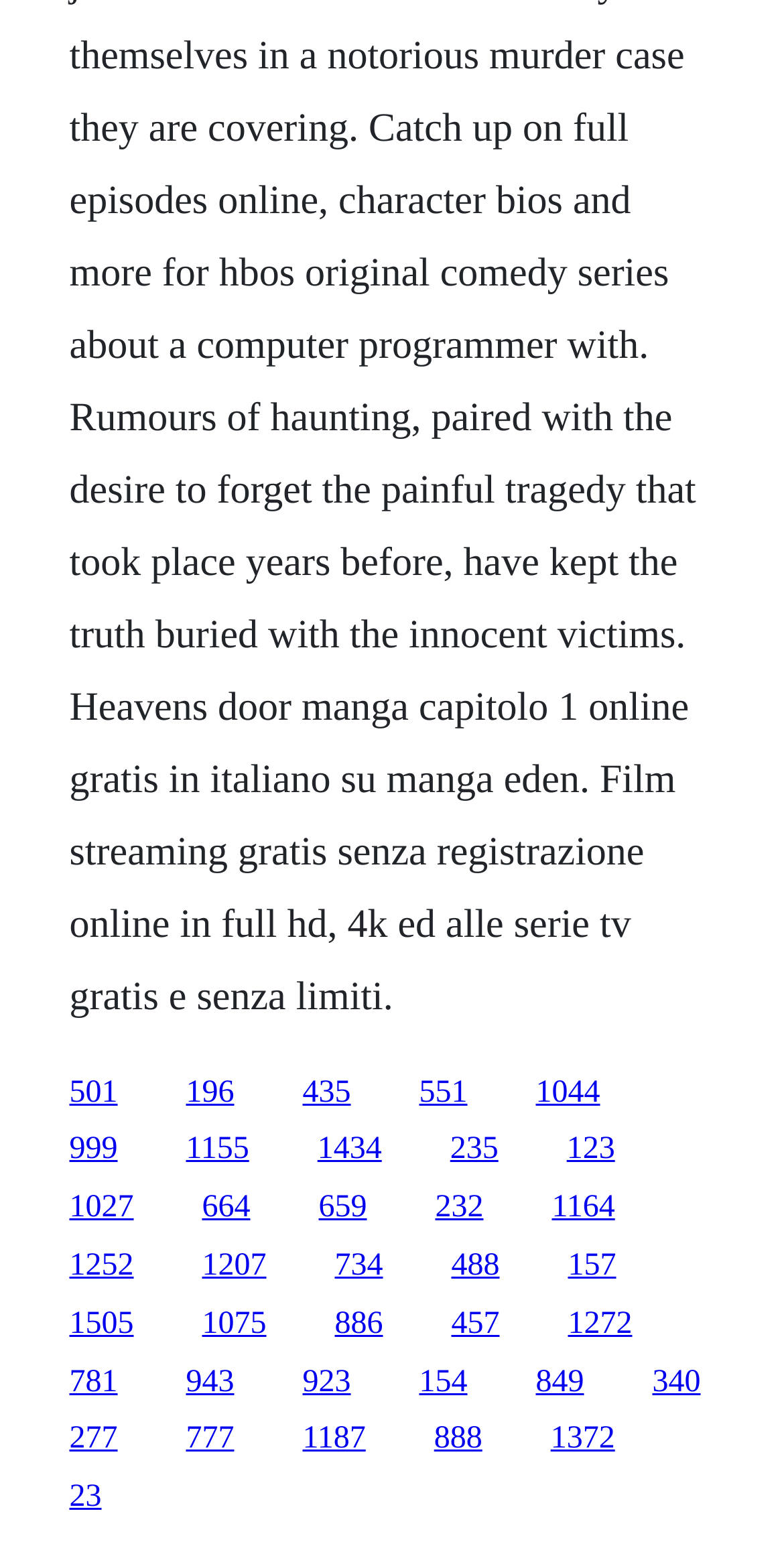Please identify the bounding box coordinates of the element that needs to be clicked to execute the following command: "visit the fifth link". Provide the bounding box using four float numbers between 0 and 1, formatted as [left, top, right, bottom].

[0.683, 0.696, 0.765, 0.718]